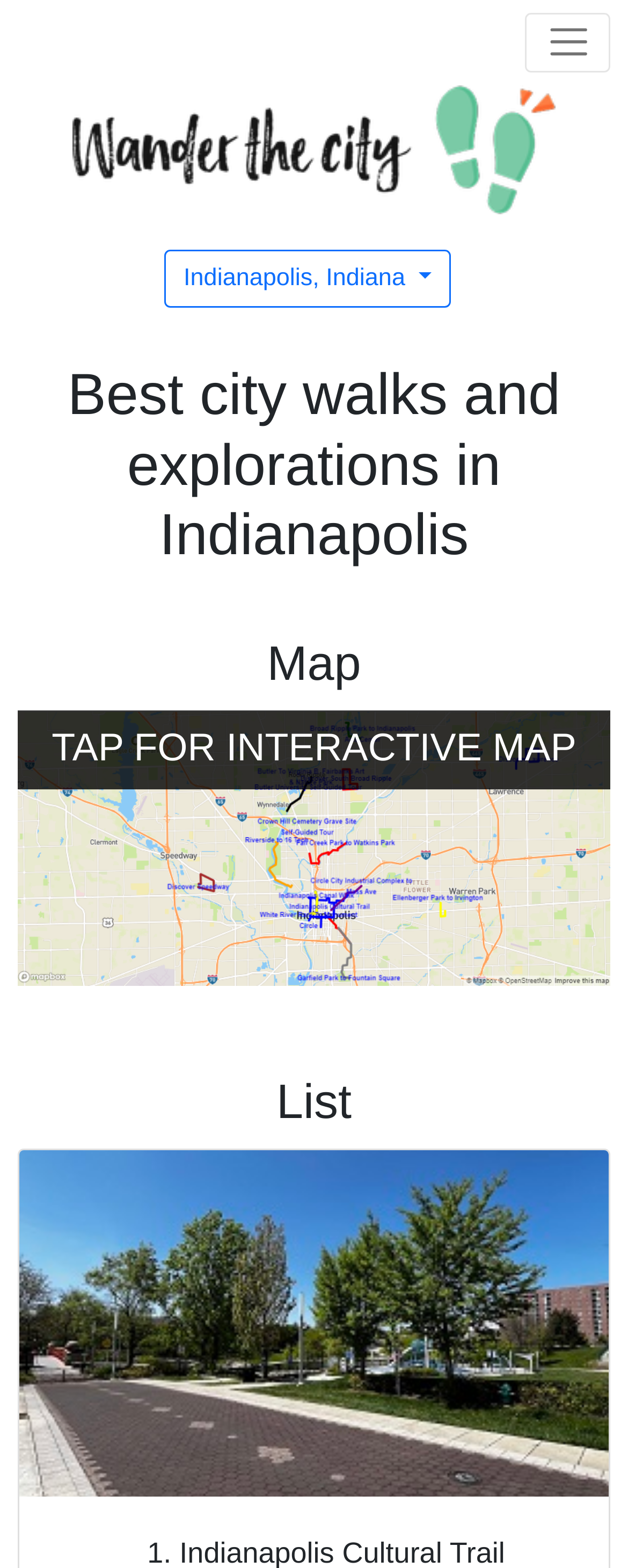Identify the bounding box coordinates for the UI element described as follows: "Explore Sectors and Skills". Ensure the coordinates are four float numbers between 0 and 1, formatted as [left, top, right, bottom].

None